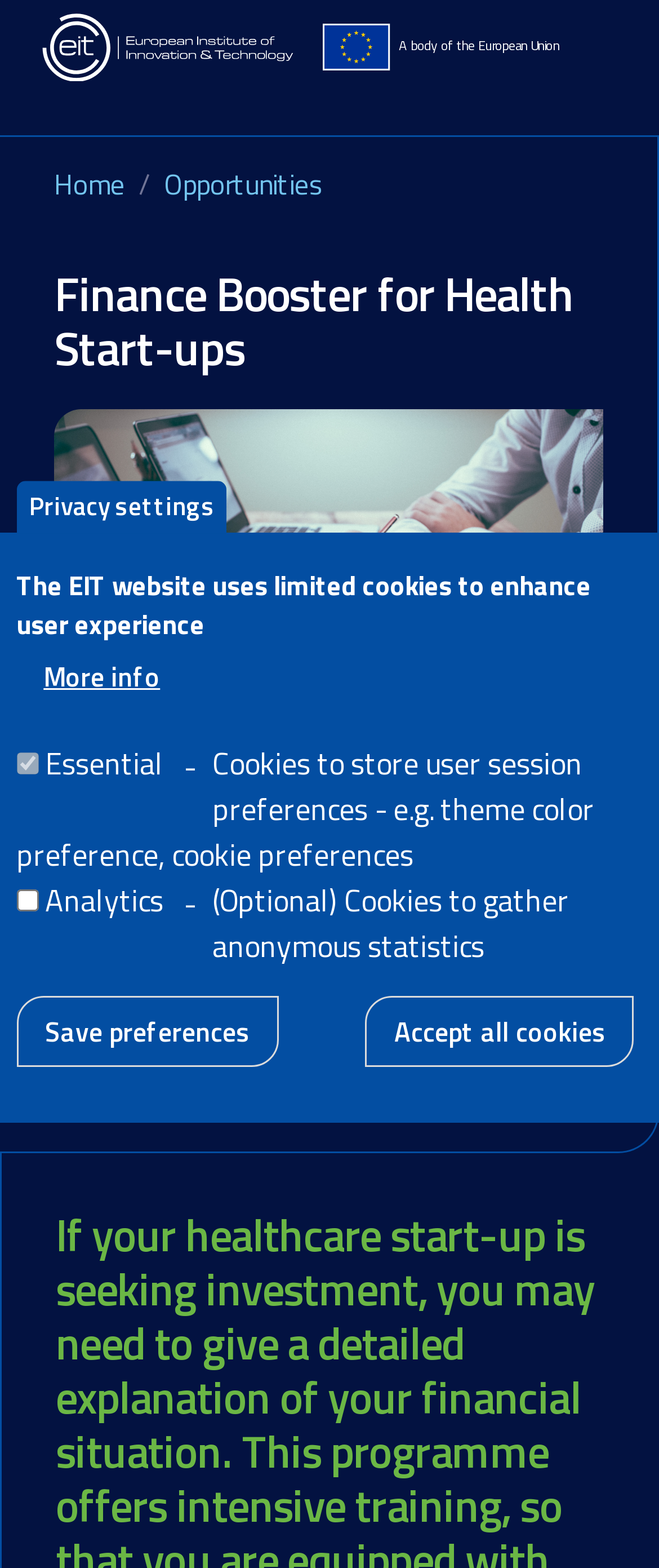Identify the bounding box coordinates for the element you need to click to achieve the following task: "Click the Privacy settings button". Provide the bounding box coordinates as four float numbers between 0 and 1, in the form [left, top, right, bottom].

[0.026, 0.307, 0.344, 0.34]